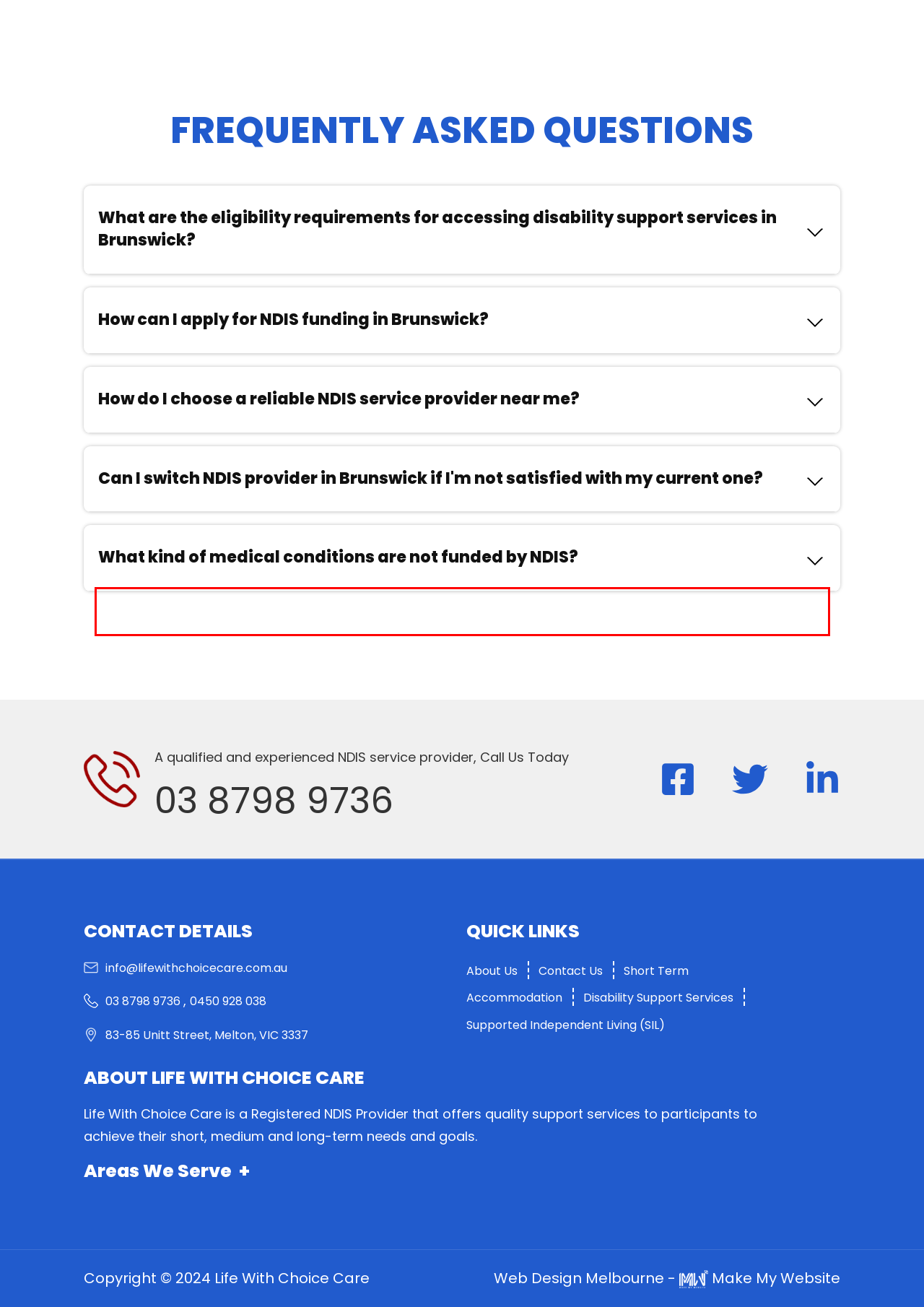Within the screenshot of the webpage, there is a red rectangle. Please recognize and generate the text content inside this red bounding box.

If you are not satisfied with our NDIS provider Brunswick, we request you discuss the concerns you have before switching. This will allow us to tailor our services and support you better and give us a chance to improve.